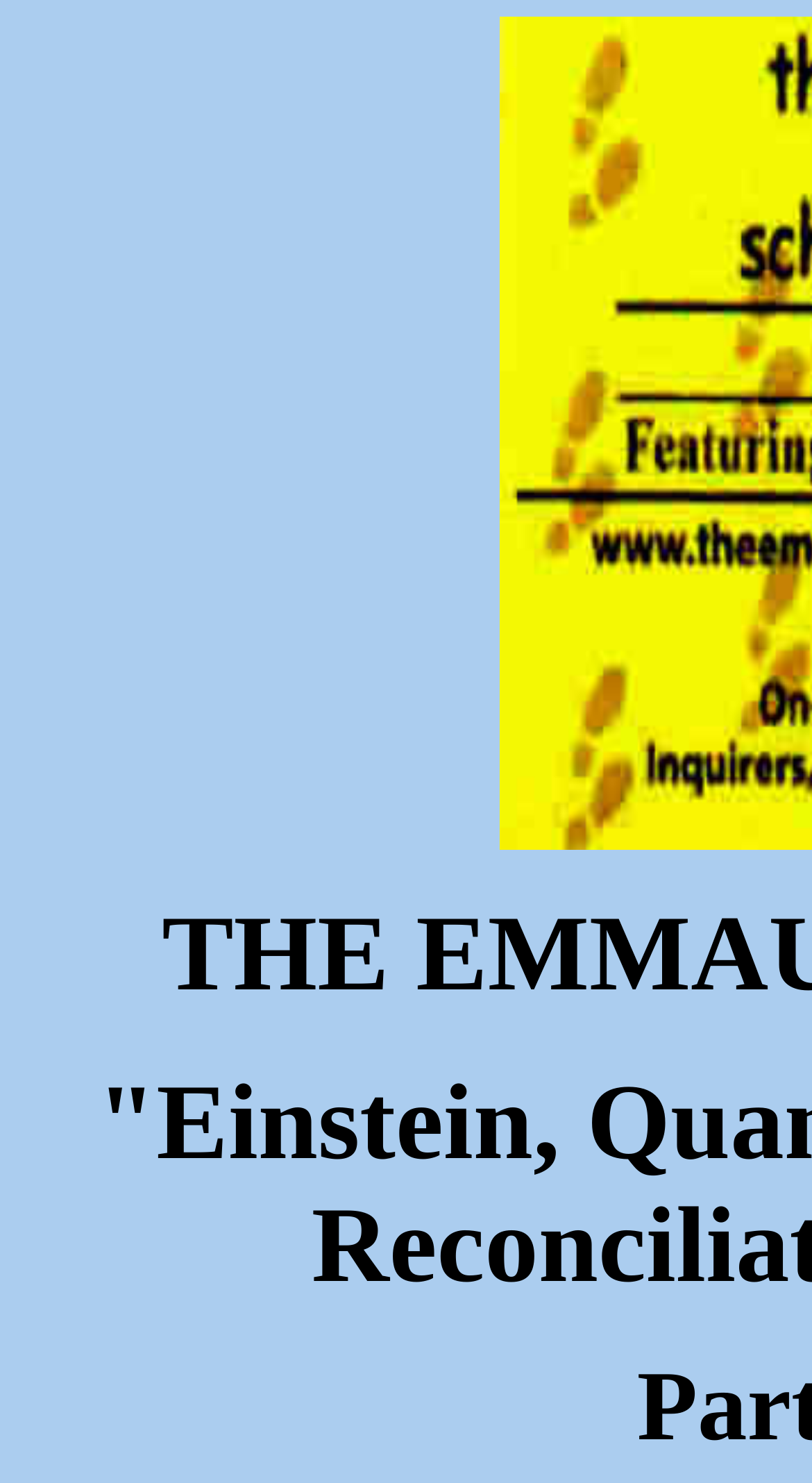Determine the heading of the webpage and extract its text content.

THE EMMAUS WALK PRESENTS: